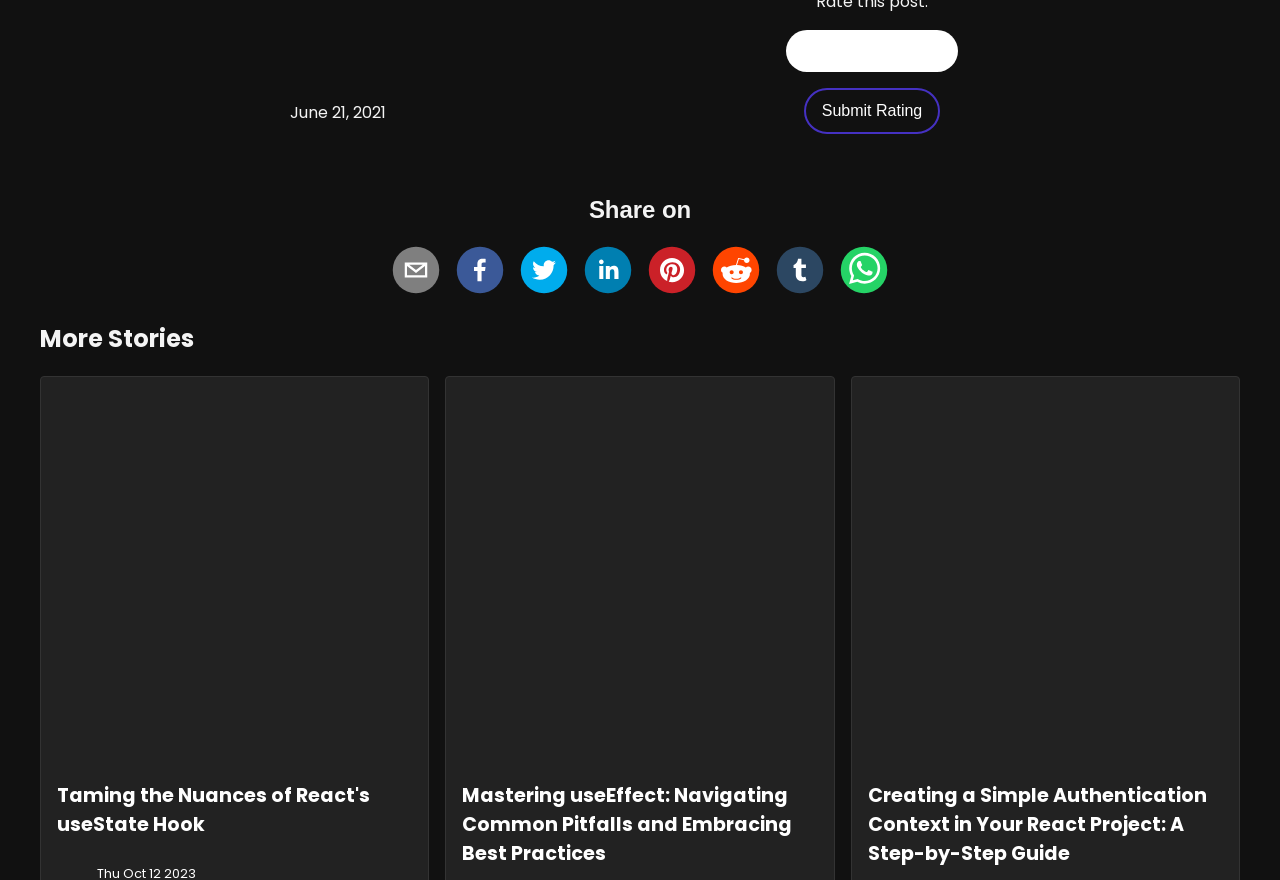What is the last story about?
Can you provide a detailed and comprehensive answer to the question?

The last story is displayed at the bottom of the 'More Stories' section, with an image and a heading element containing the topic, which is 'Creating a Simple Authentication Context in Your React Project: A Step-by-Step Guide', and a bounding box of [0.678, 0.887, 0.955, 0.986].